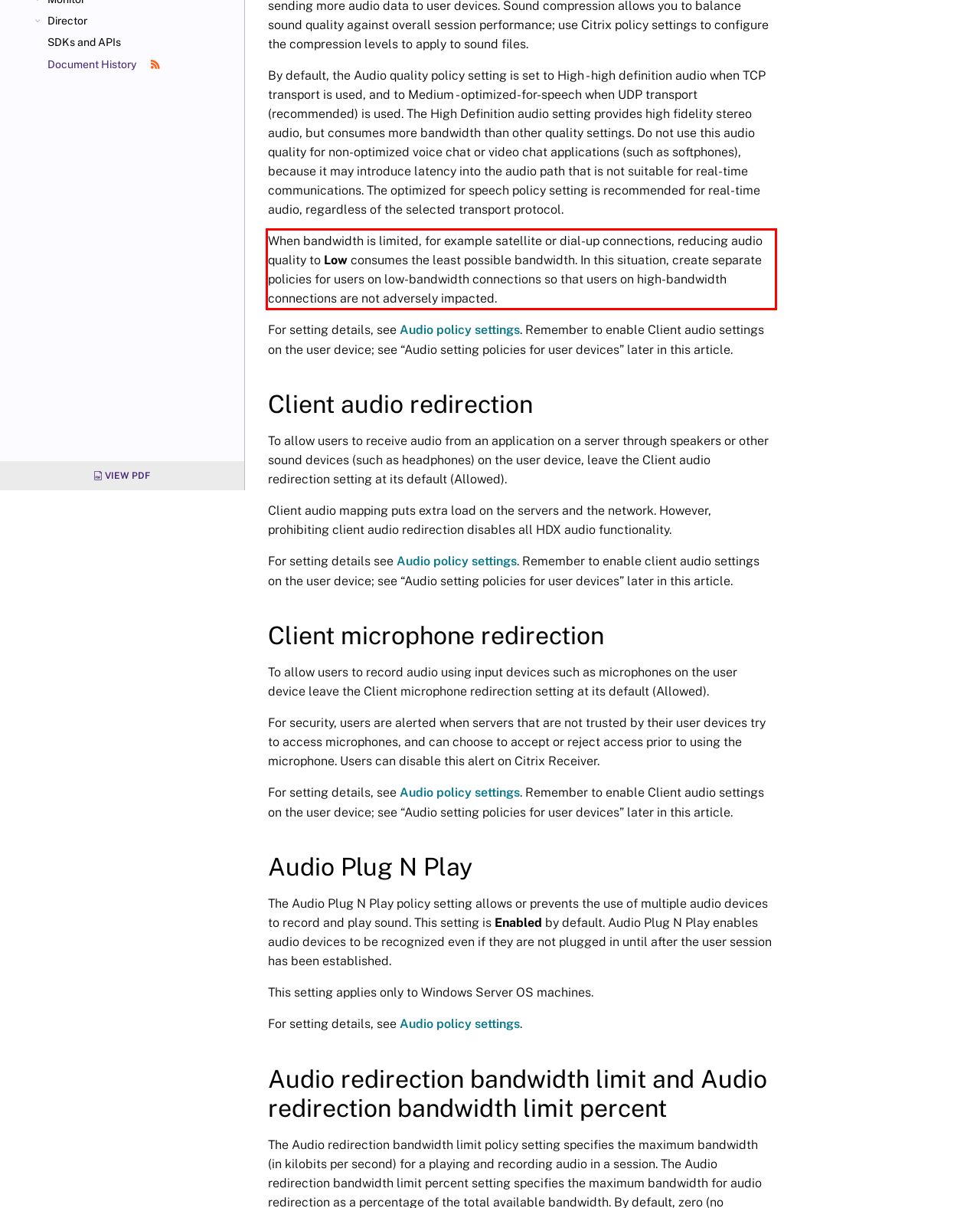Identify the text inside the red bounding box in the provided webpage screenshot and transcribe it.

When bandwidth is limited, for example satellite or dial-up connections, reducing audio quality to Low consumes the least possible bandwidth. In this situation, create separate policies for users on low-bandwidth connections so that users on high-bandwidth connections are not adversely impacted.